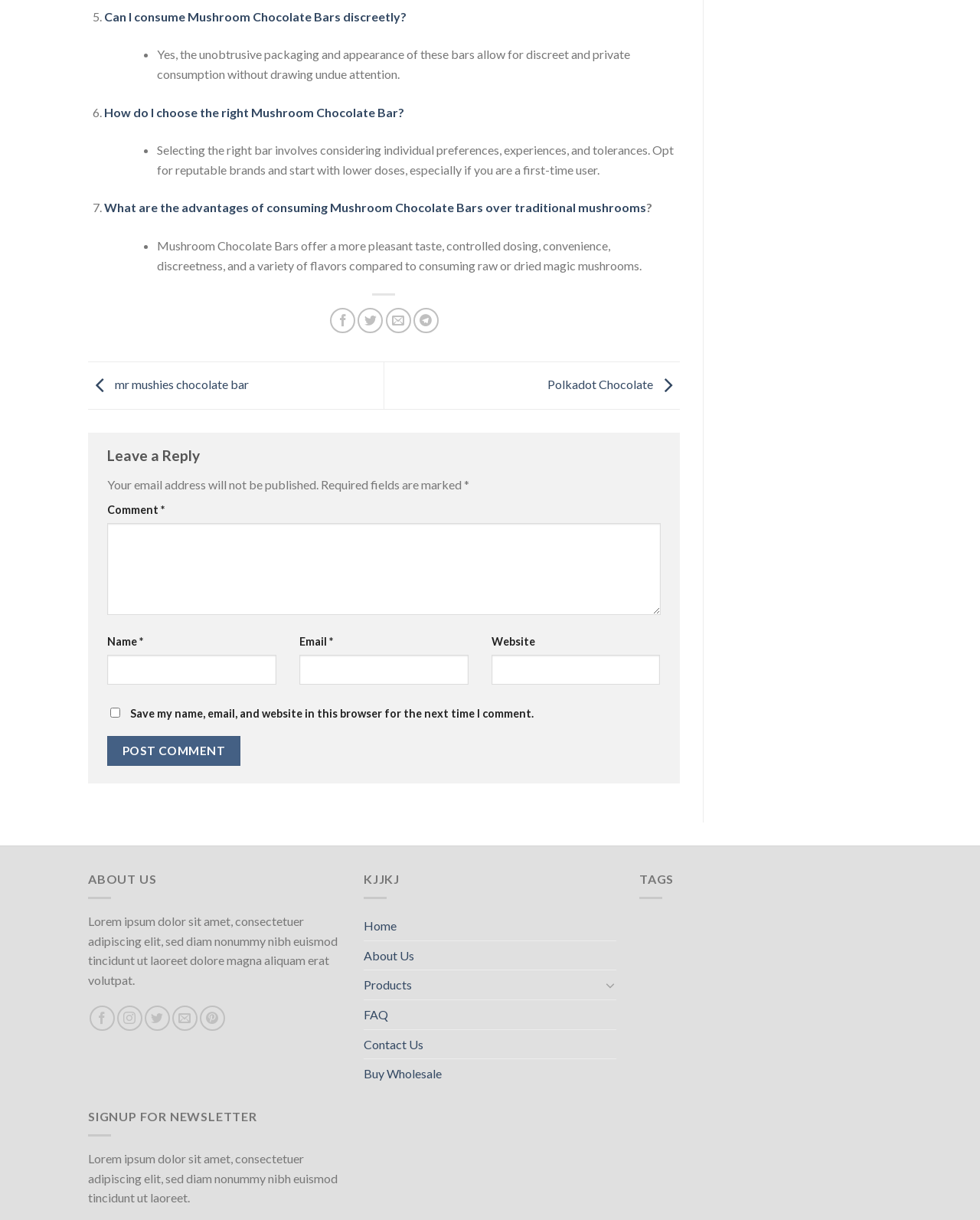Please specify the bounding box coordinates of the element that should be clicked to execute the given instruction: 'Leave a comment'. Ensure the coordinates are four float numbers between 0 and 1, expressed as [left, top, right, bottom].

[0.109, 0.412, 0.164, 0.423]